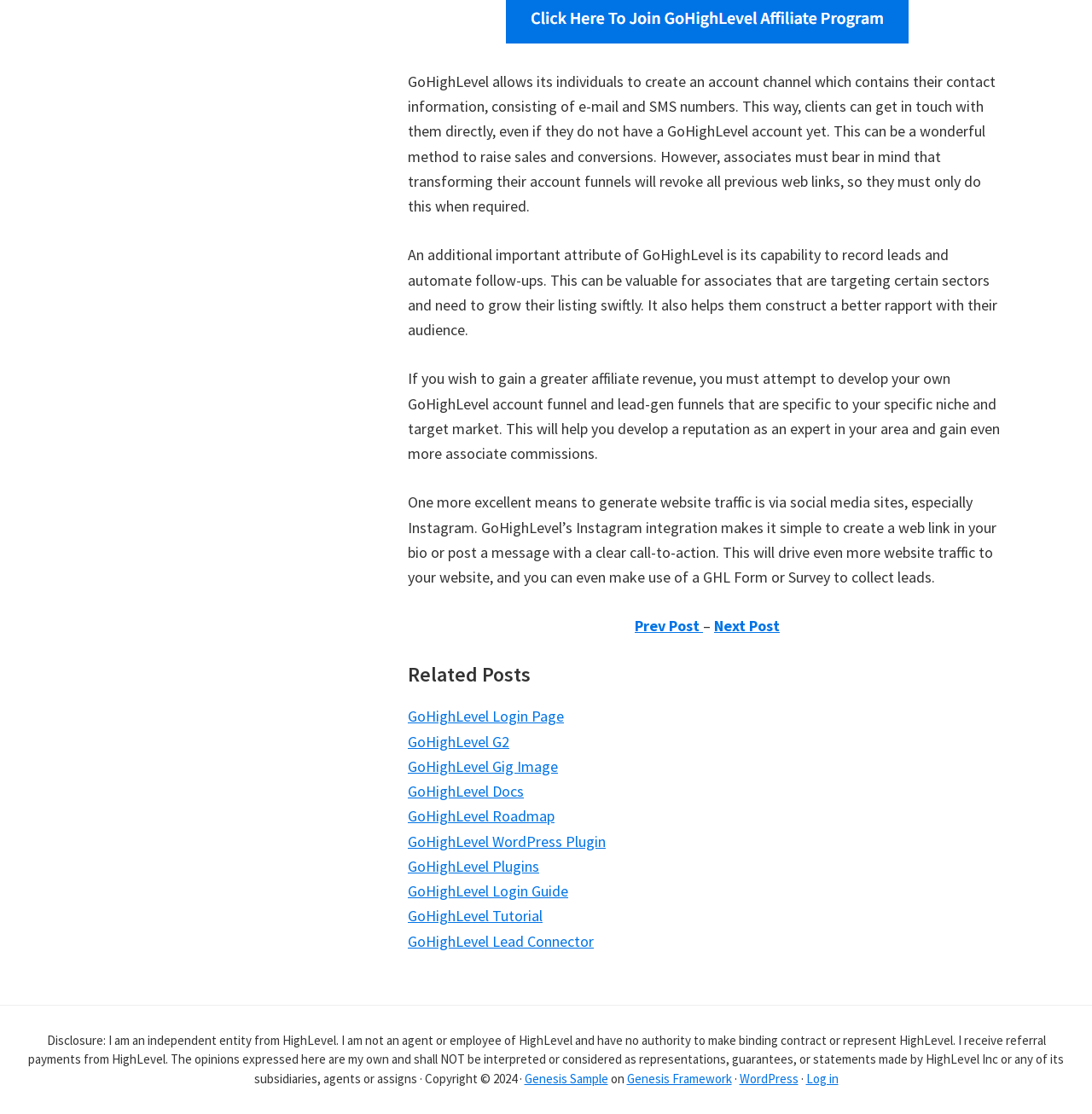Please determine the bounding box coordinates of the section I need to click to accomplish this instruction: "Check out 'GoHighLevel Tutorial'".

[0.373, 0.814, 0.497, 0.831]